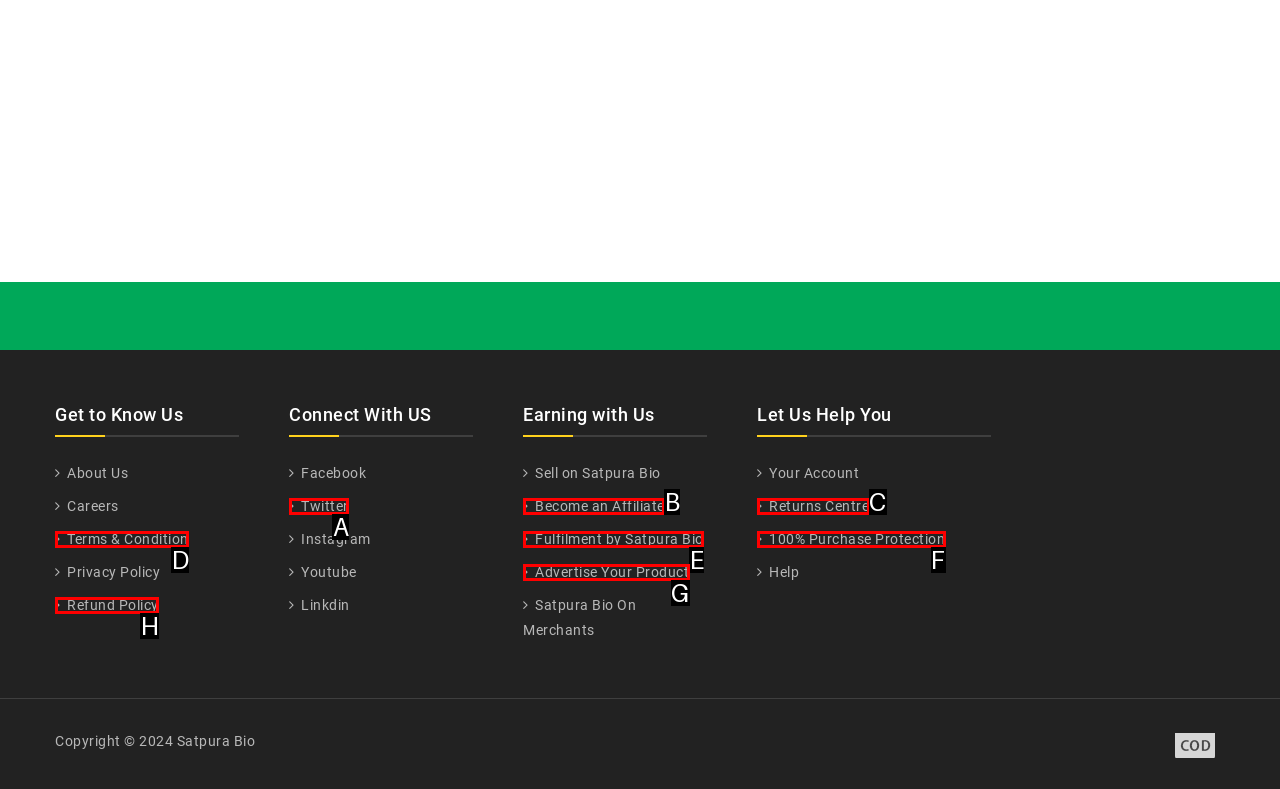Determine which option aligns with the description: Fulfilment by Satpura Bio. Provide the letter of the chosen option directly.

E